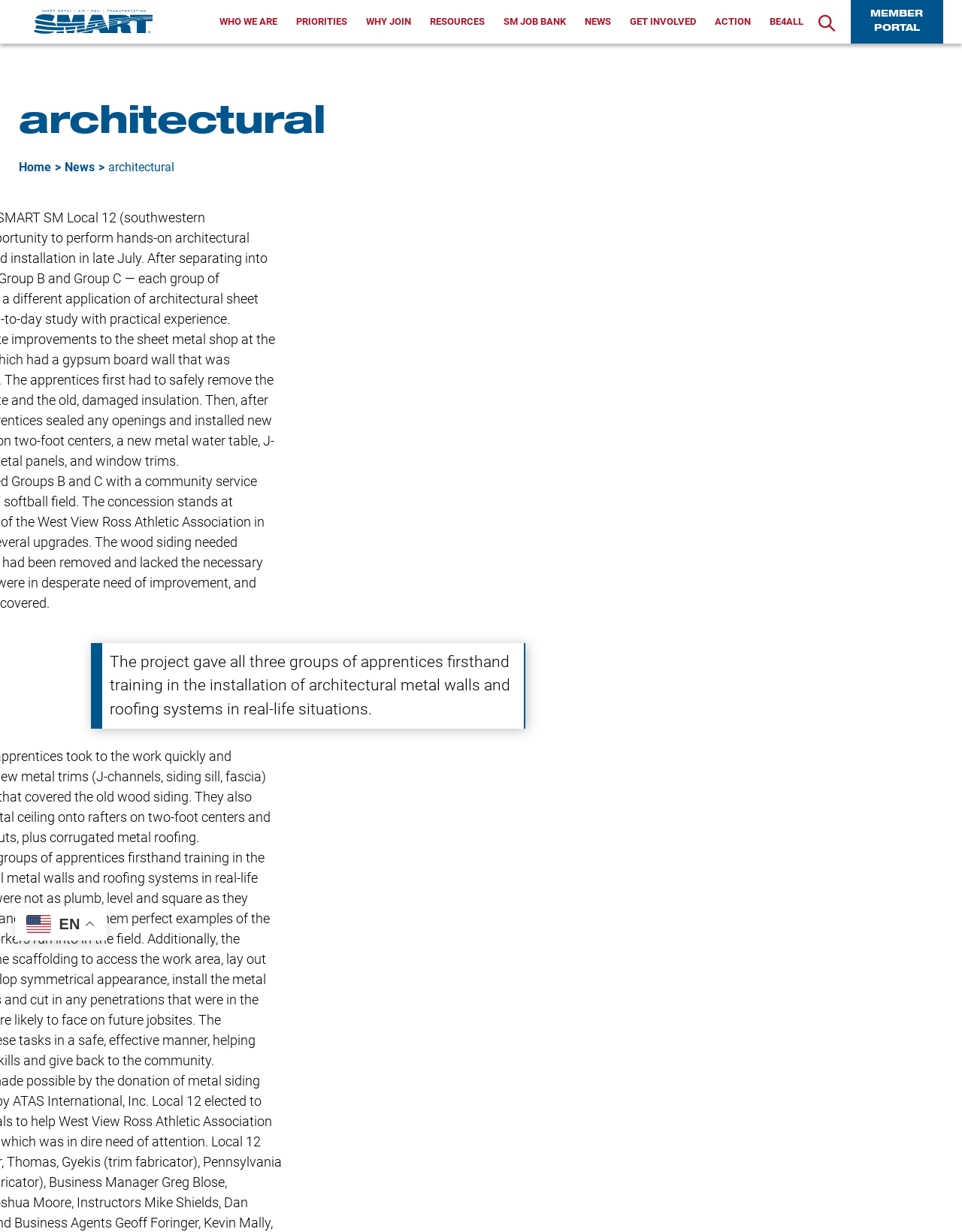Locate the bounding box coordinates of the element that should be clicked to execute the following instruction: "go to MEMBER PORTAL".

[0.884, 0.0, 0.98, 0.036]